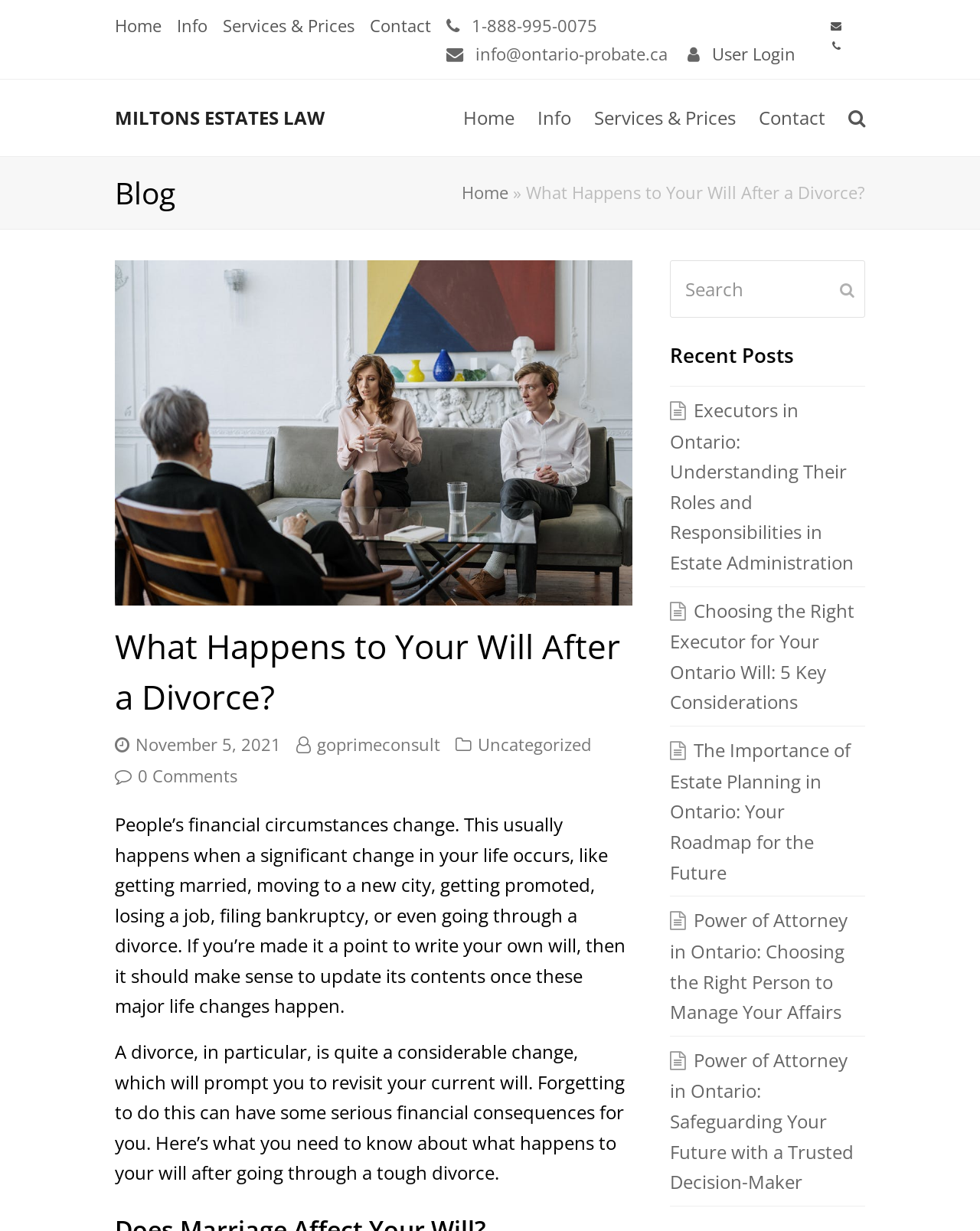Identify the bounding box coordinates for the UI element that matches this description: "User Login".

[0.727, 0.034, 0.812, 0.053]